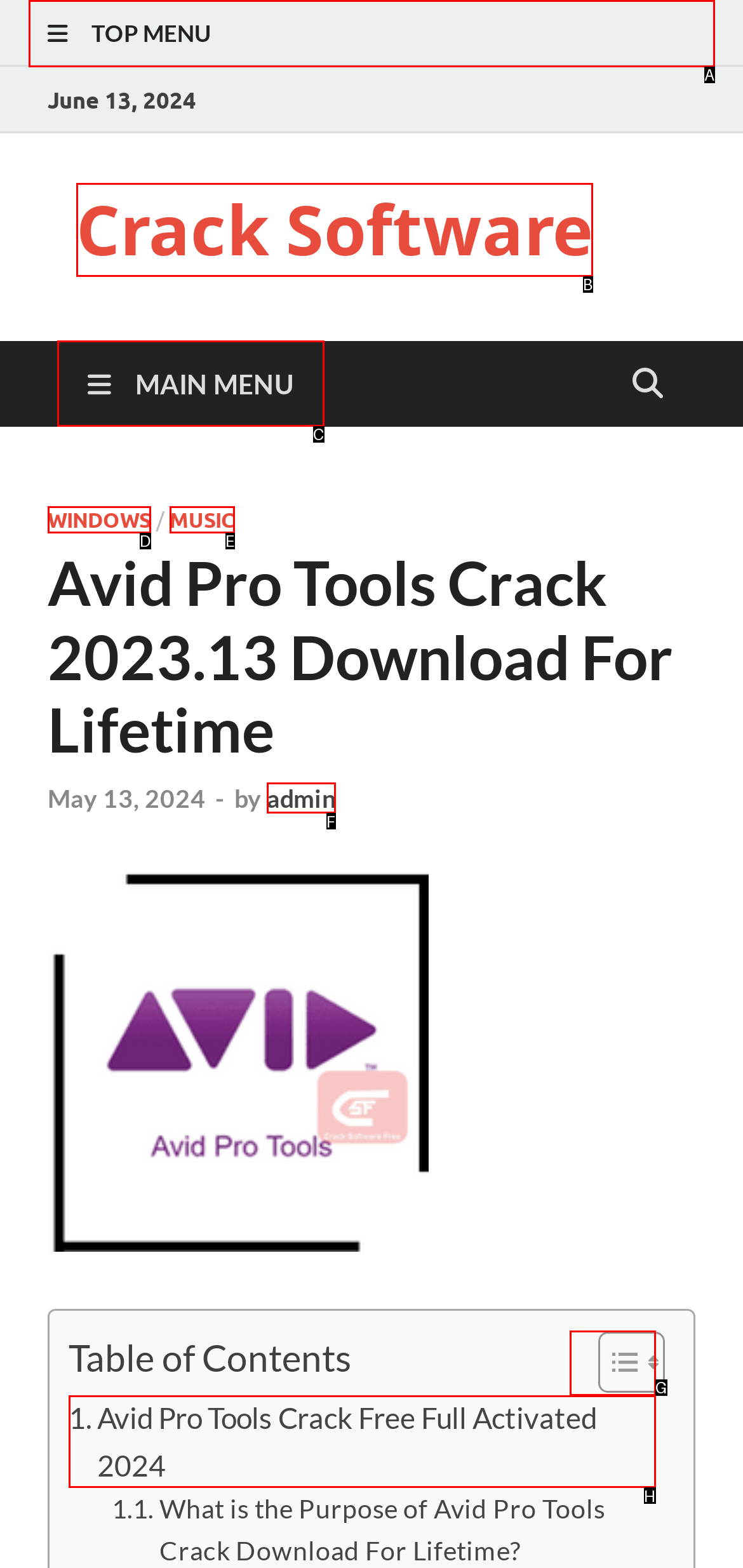Using the description: Main Menu, find the HTML element that matches it. Answer with the letter of the chosen option.

C